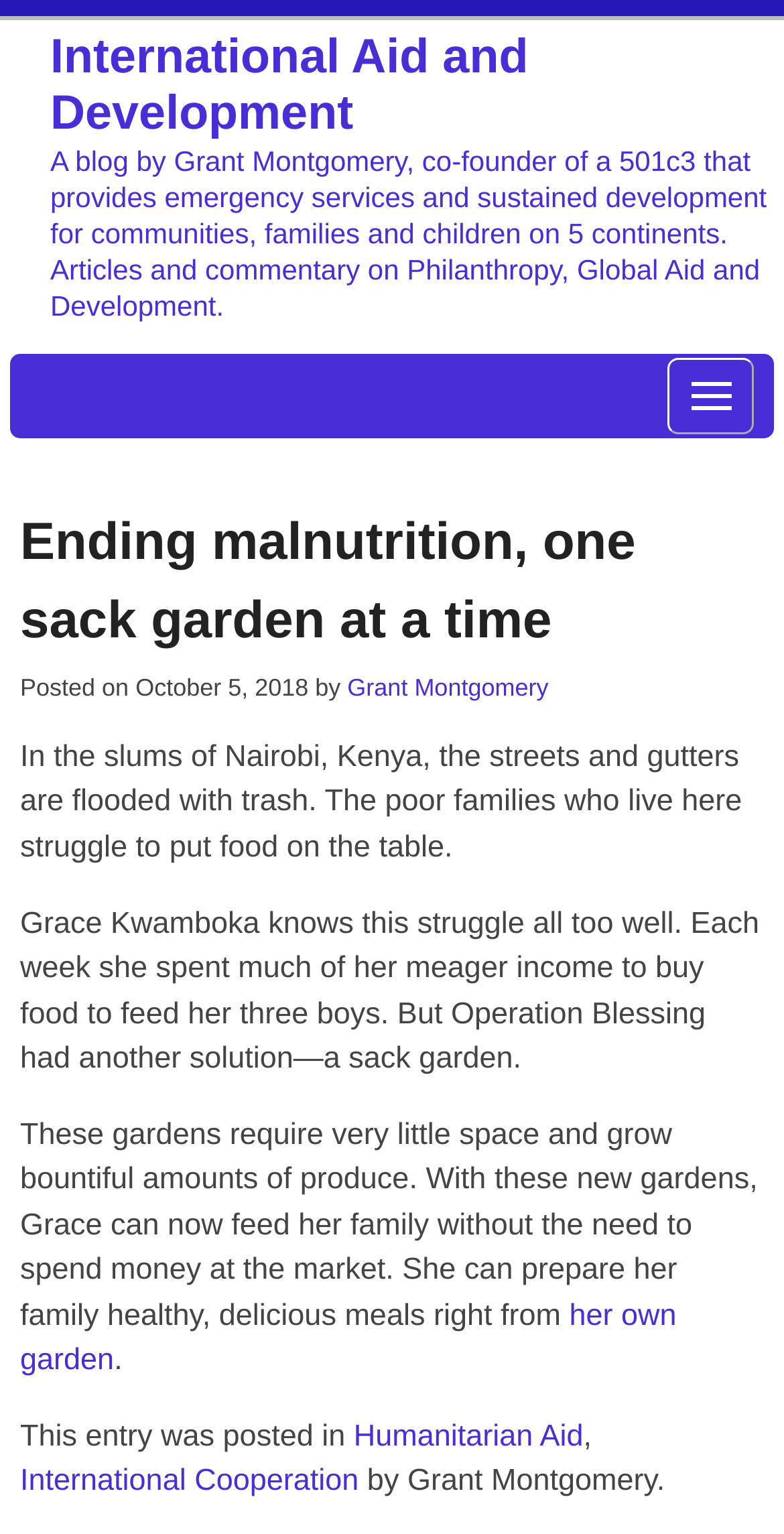Respond to the question with just a single word or phrase: 
Who is the author of the latest article?

Grant Montgomery